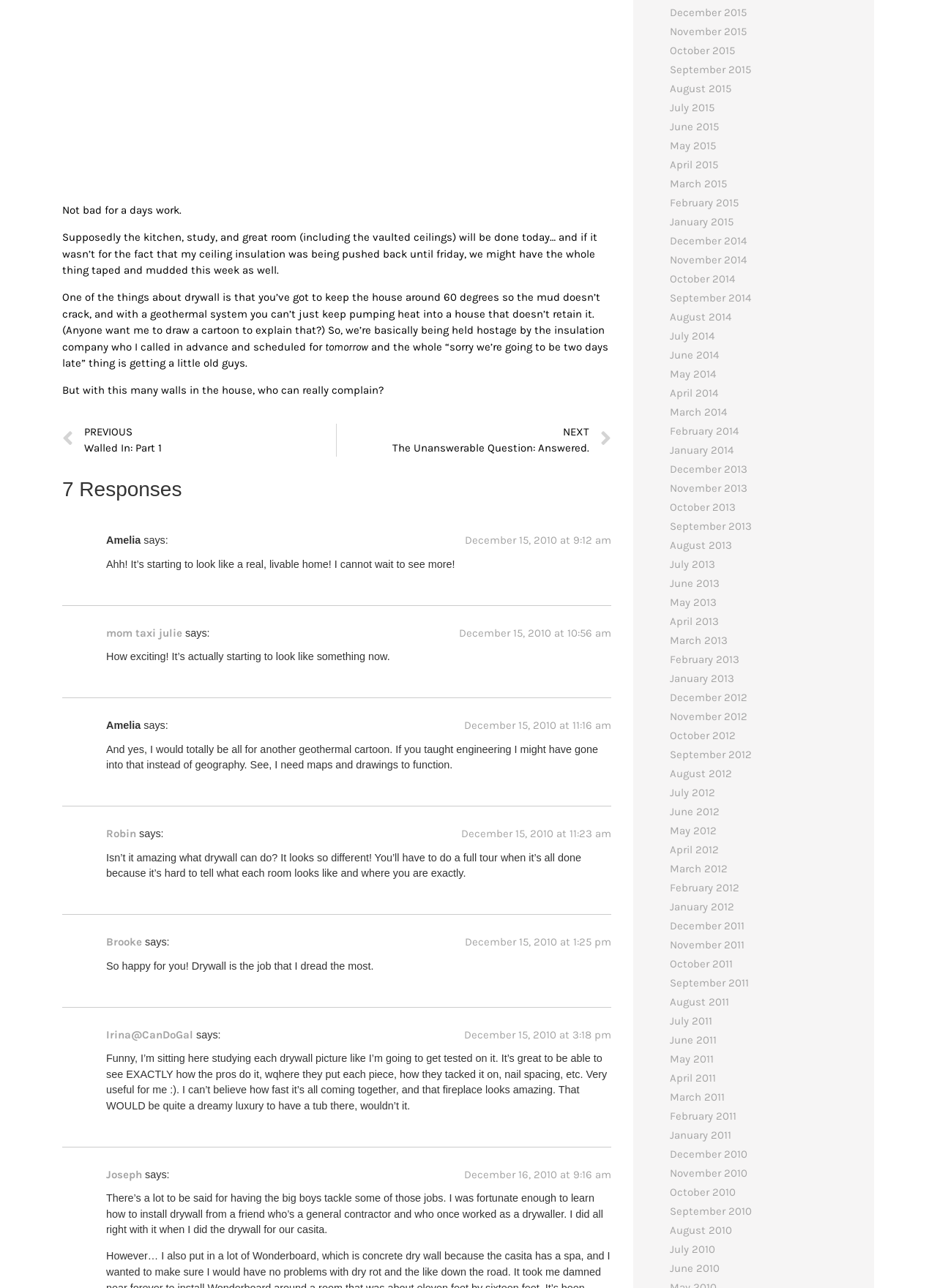Determine the bounding box coordinates of the area to click in order to meet this instruction: "Read the comment from Amelia".

[0.113, 0.415, 0.15, 0.424]